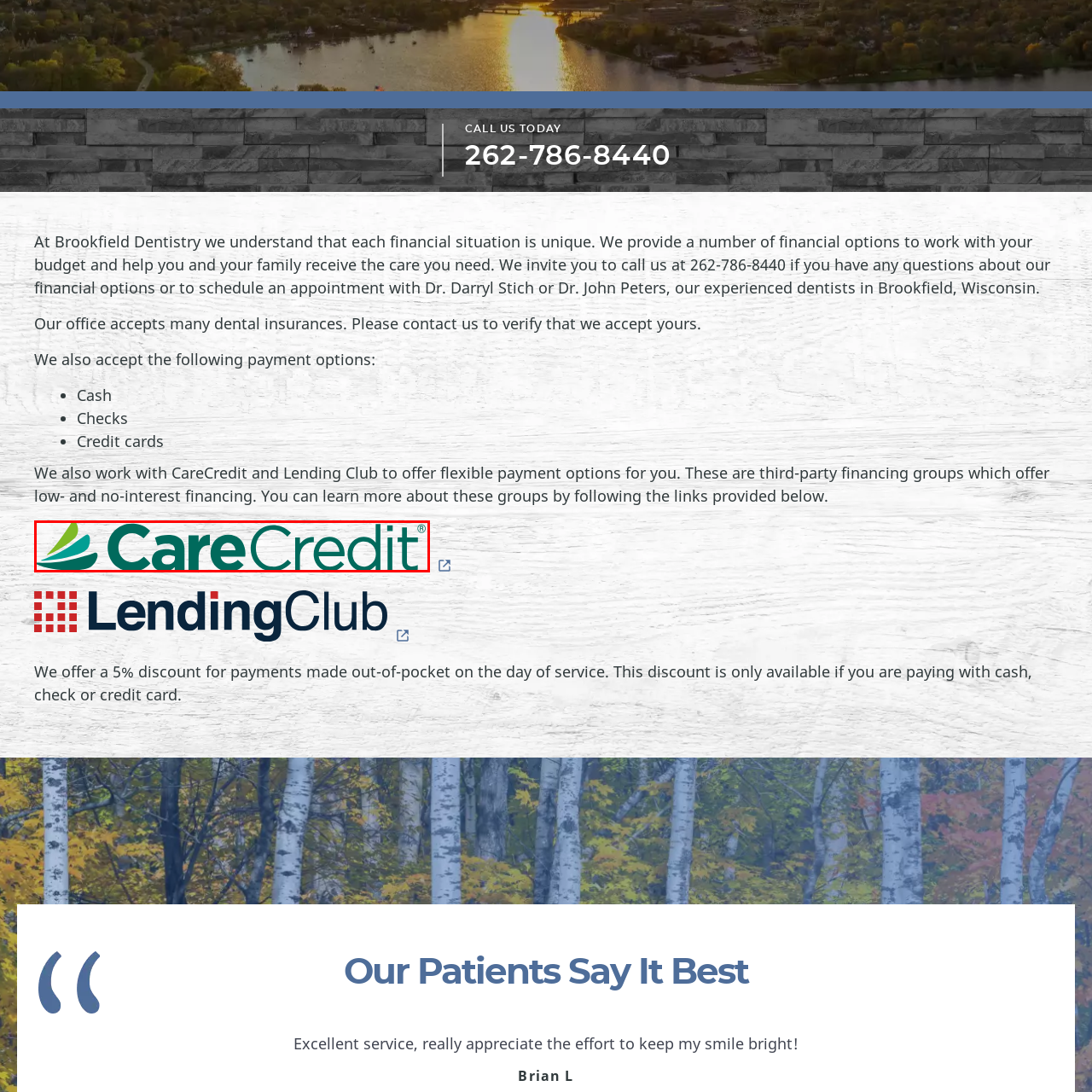Take a close look at the image outlined by the red bounding box and give a detailed response to the subsequent question, with information derived from the image: What does the green swoosh symbolize?

The distinctive green swoosh above the 'C' in the CareCredit logo symbolizes support and growth, which is likely related to the financial assistance provided by the service.